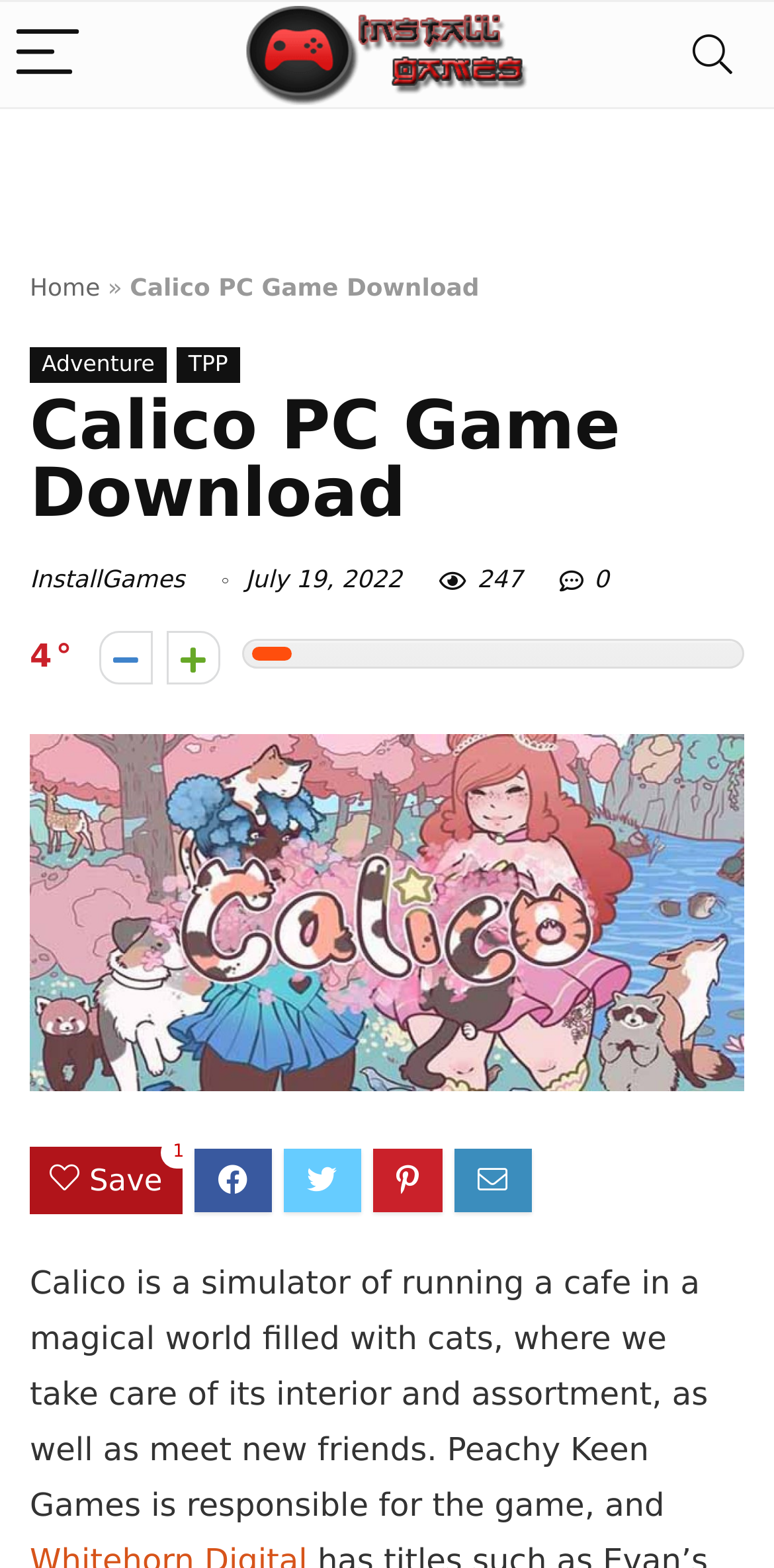Show the bounding box coordinates of the region that should be clicked to follow the instruction: "Click the Install Games button."

[0.318, 0.003, 0.682, 0.066]